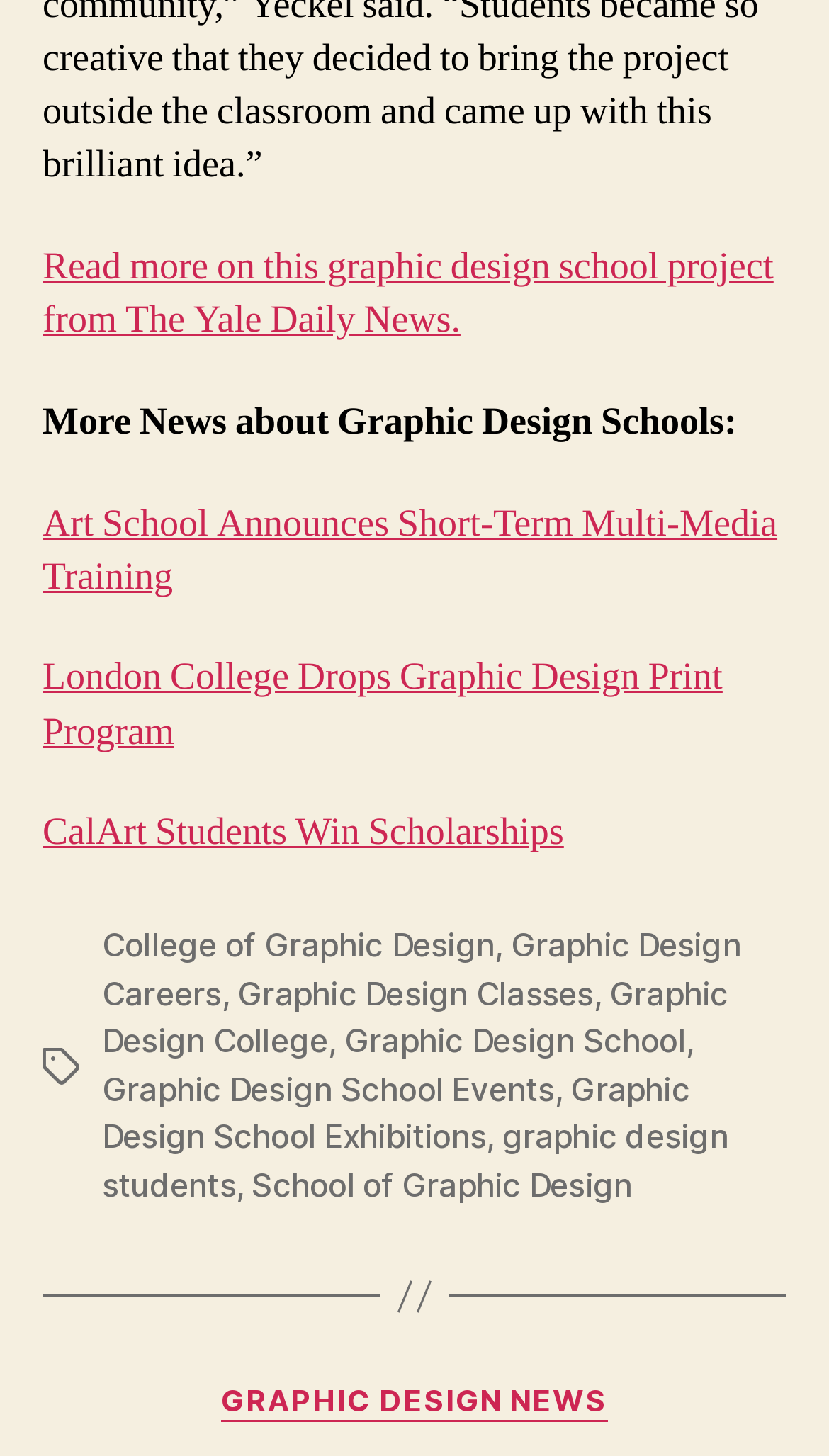What is the category of the news?
Give a comprehensive and detailed explanation for the question.

I found a StaticText element with the text 'Categories' and a link element with the text 'GRAPHIC DESIGN NEWS' below it, indicating that the news category is GRAPHIC DESIGN NEWS.